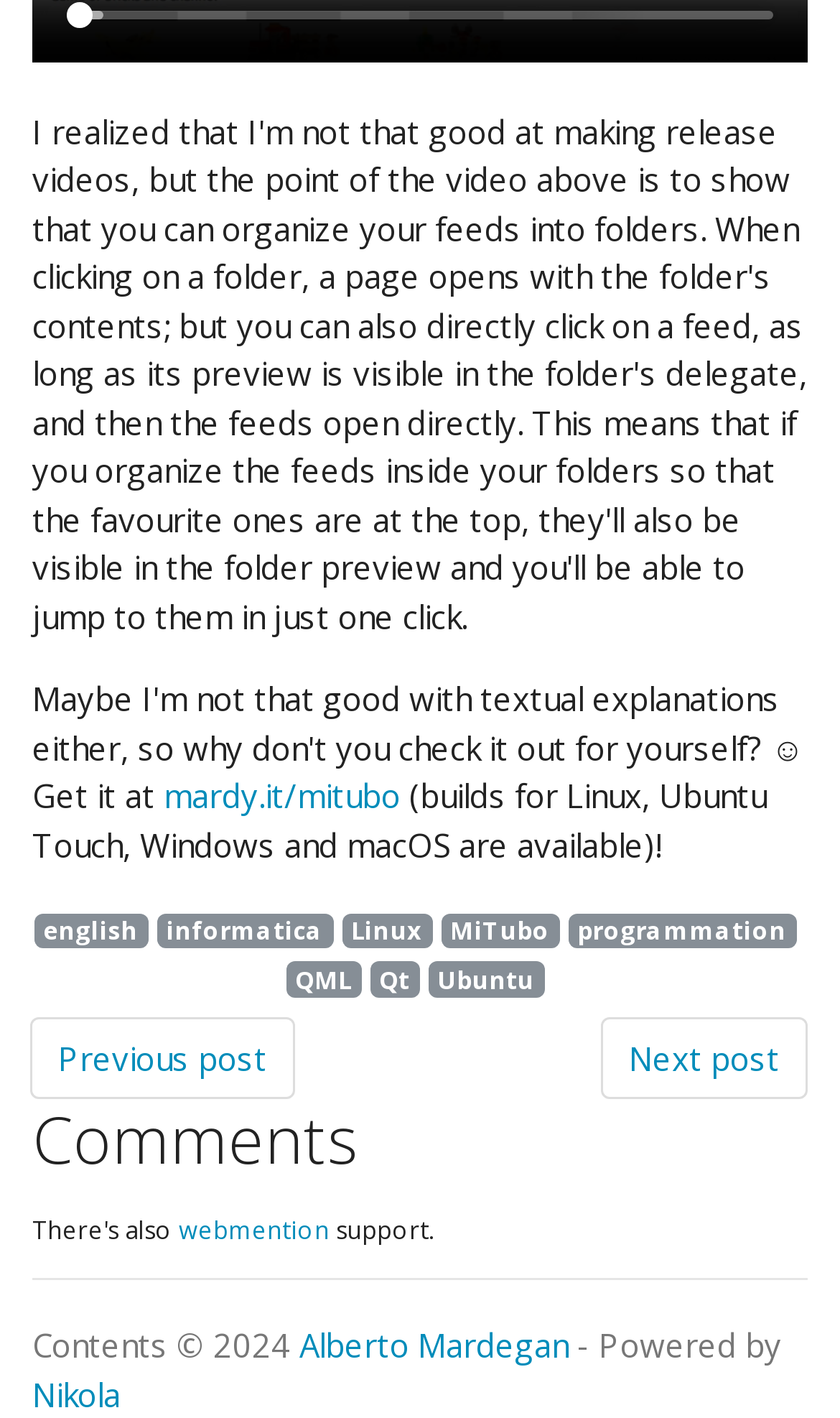Highlight the bounding box coordinates of the element you need to click to perform the following instruction: "read previous post."

[0.036, 0.718, 0.351, 0.776]